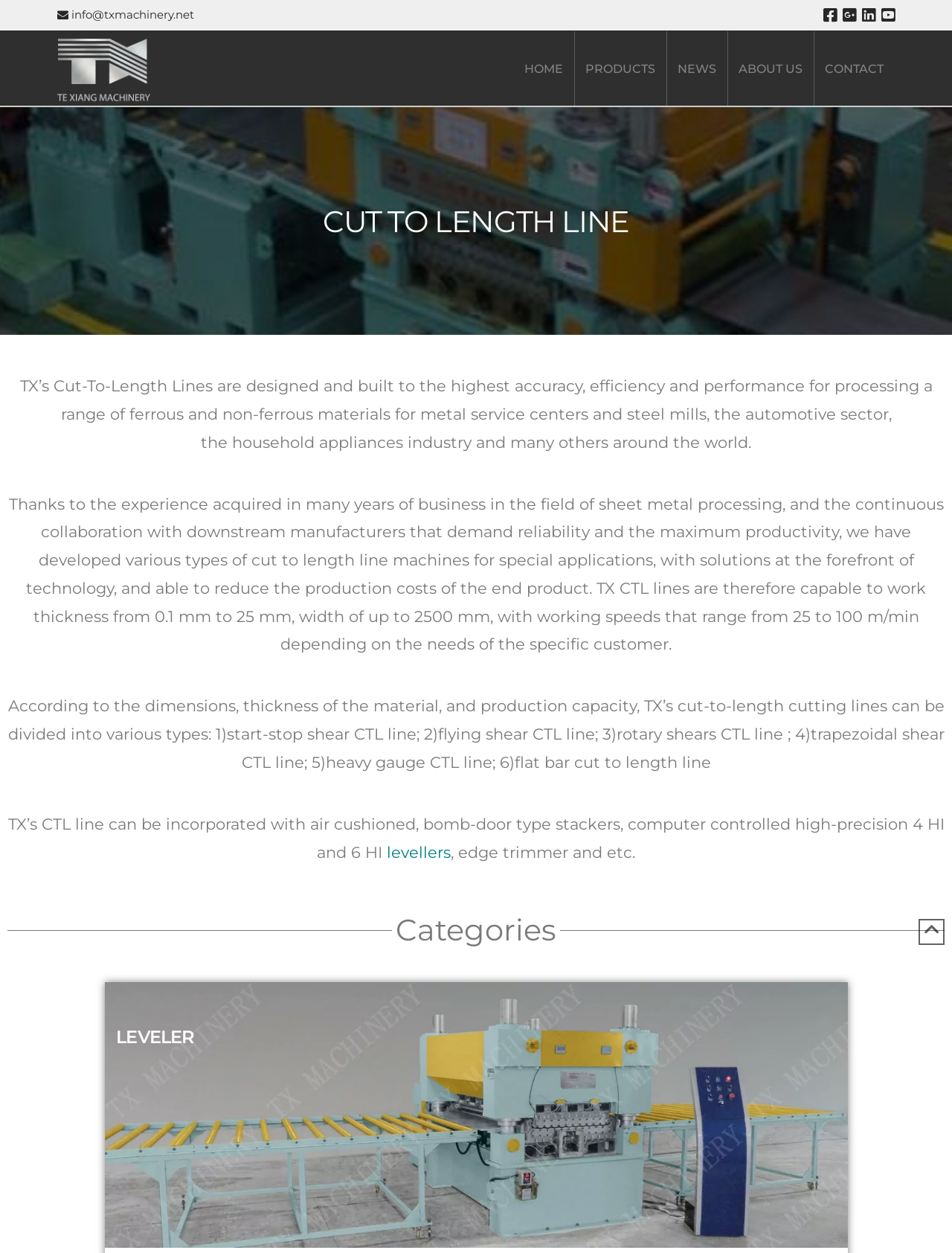What is the purpose of TX's Cut-To-Length Lines?
From the screenshot, supply a one-word or short-phrase answer.

Processing metal materials